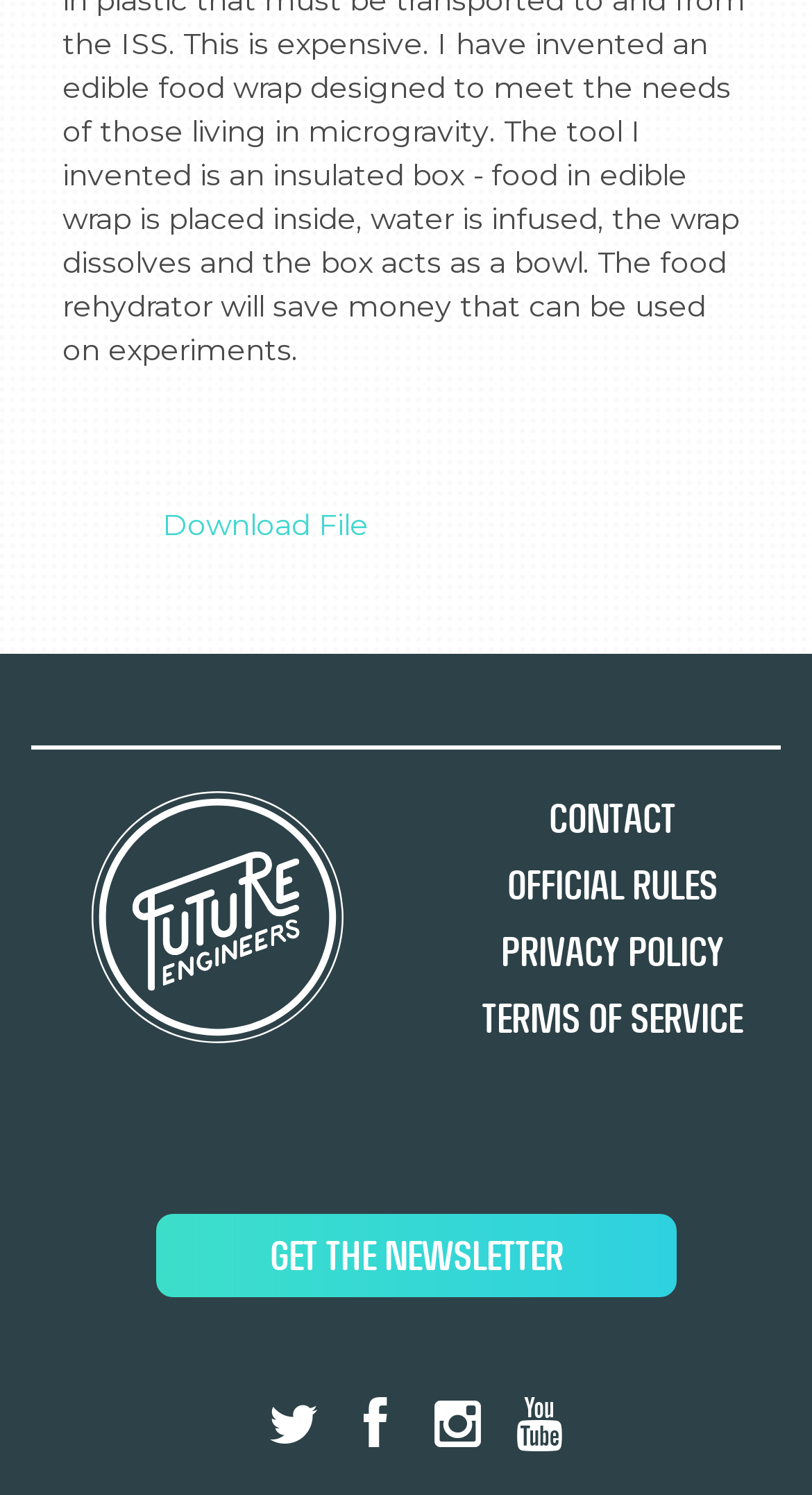Identify the coordinates of the bounding box for the element described below: "Get The Newsletter". Return the coordinates as four float numbers between 0 and 1: [left, top, right, bottom].

[0.192, 0.811, 0.833, 0.867]